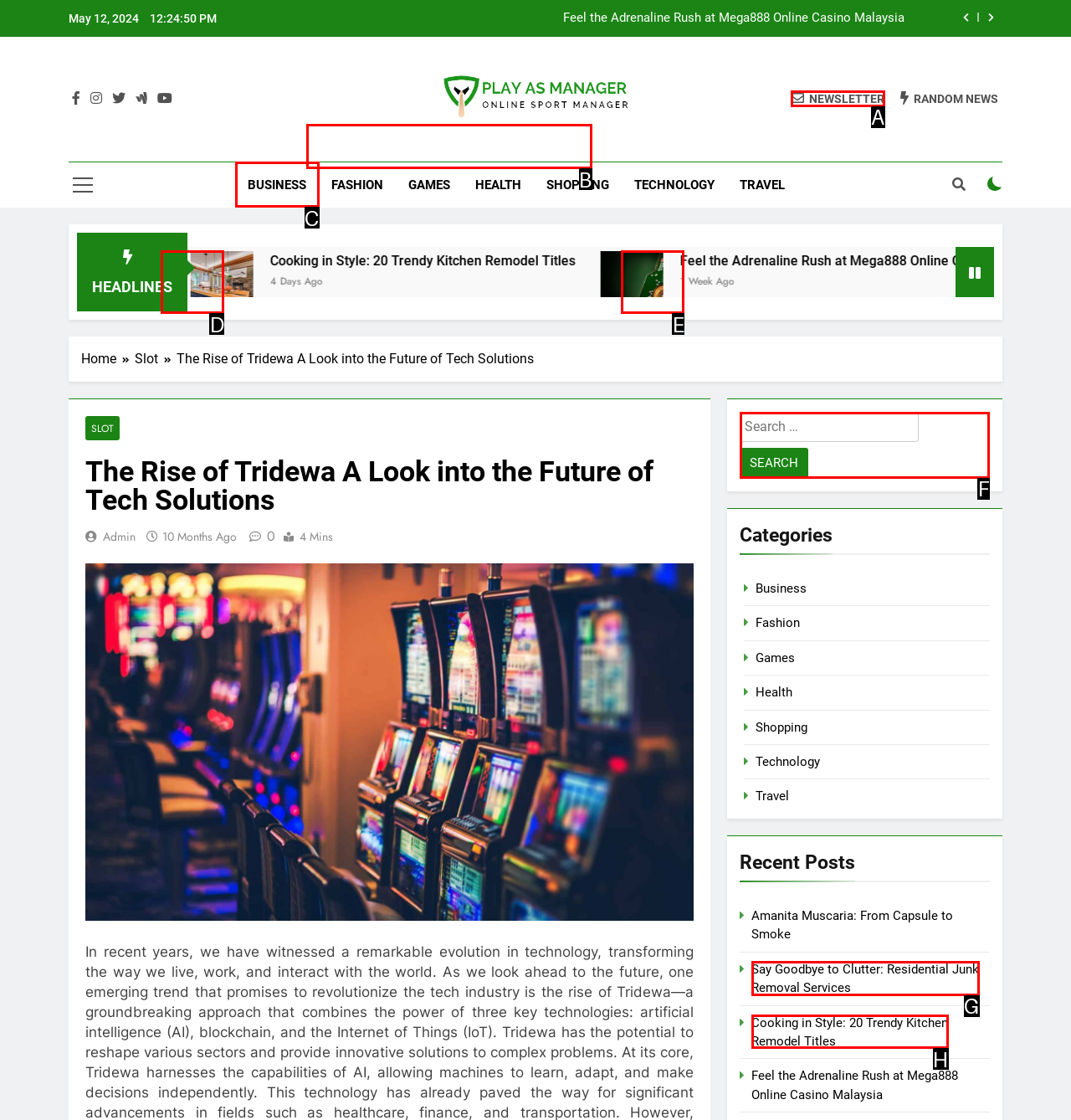Choose the HTML element to click for this instruction: Search for something Answer with the letter of the correct choice from the given options.

F